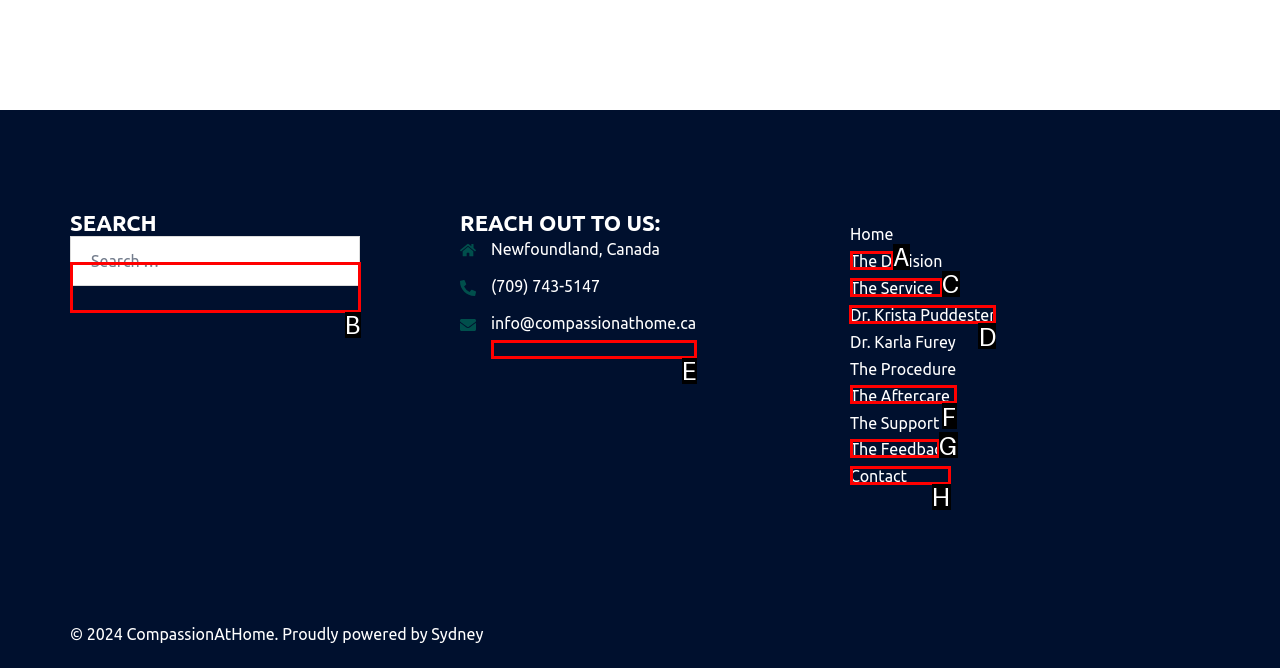Identify the appropriate choice to fulfill this task: View Dr. Krista Puddester's page
Respond with the letter corresponding to the correct option.

D